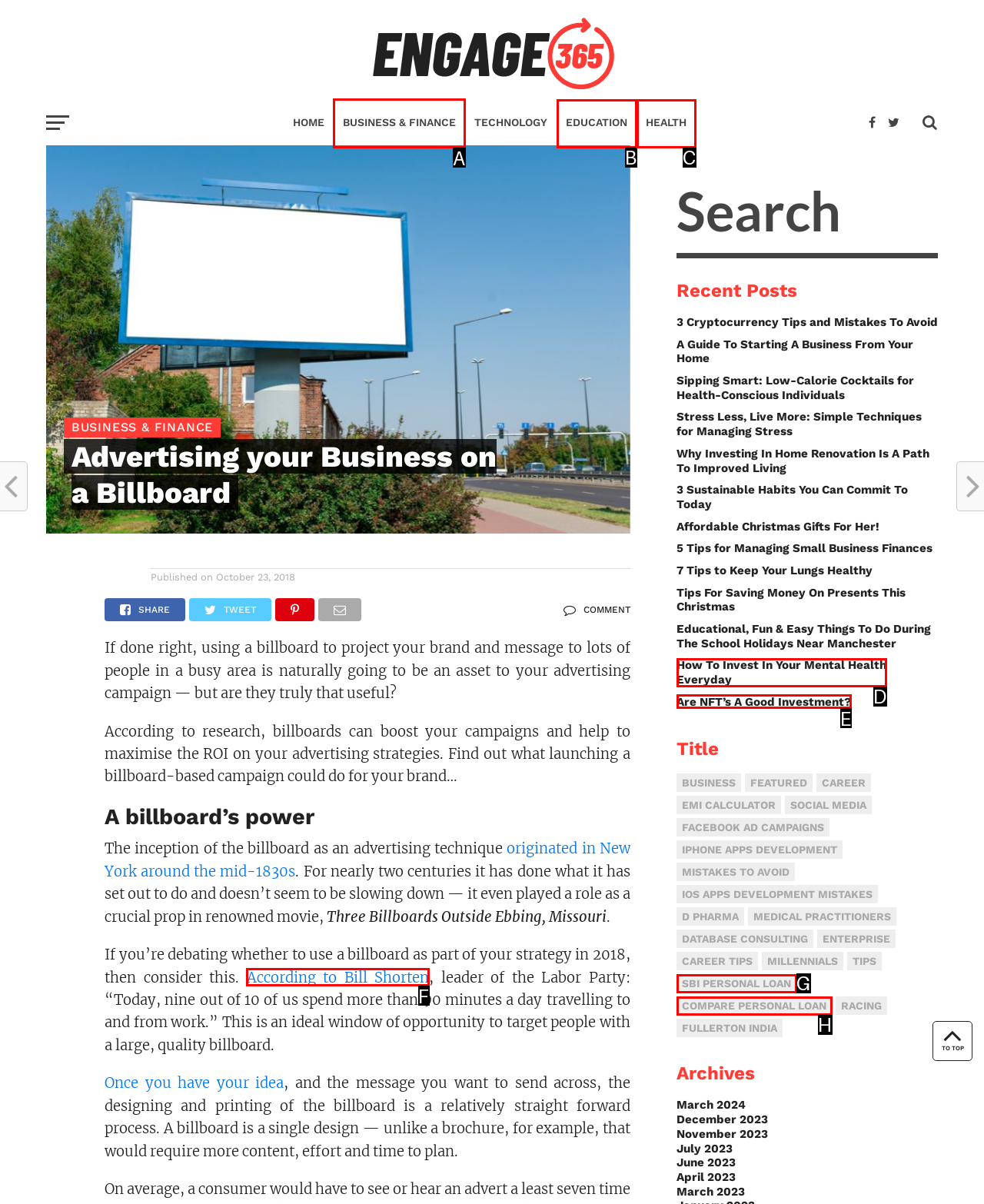To complete the task: Click on the 'BUSINESS & FINANCE' link, which option should I click? Answer with the appropriate letter from the provided choices.

A